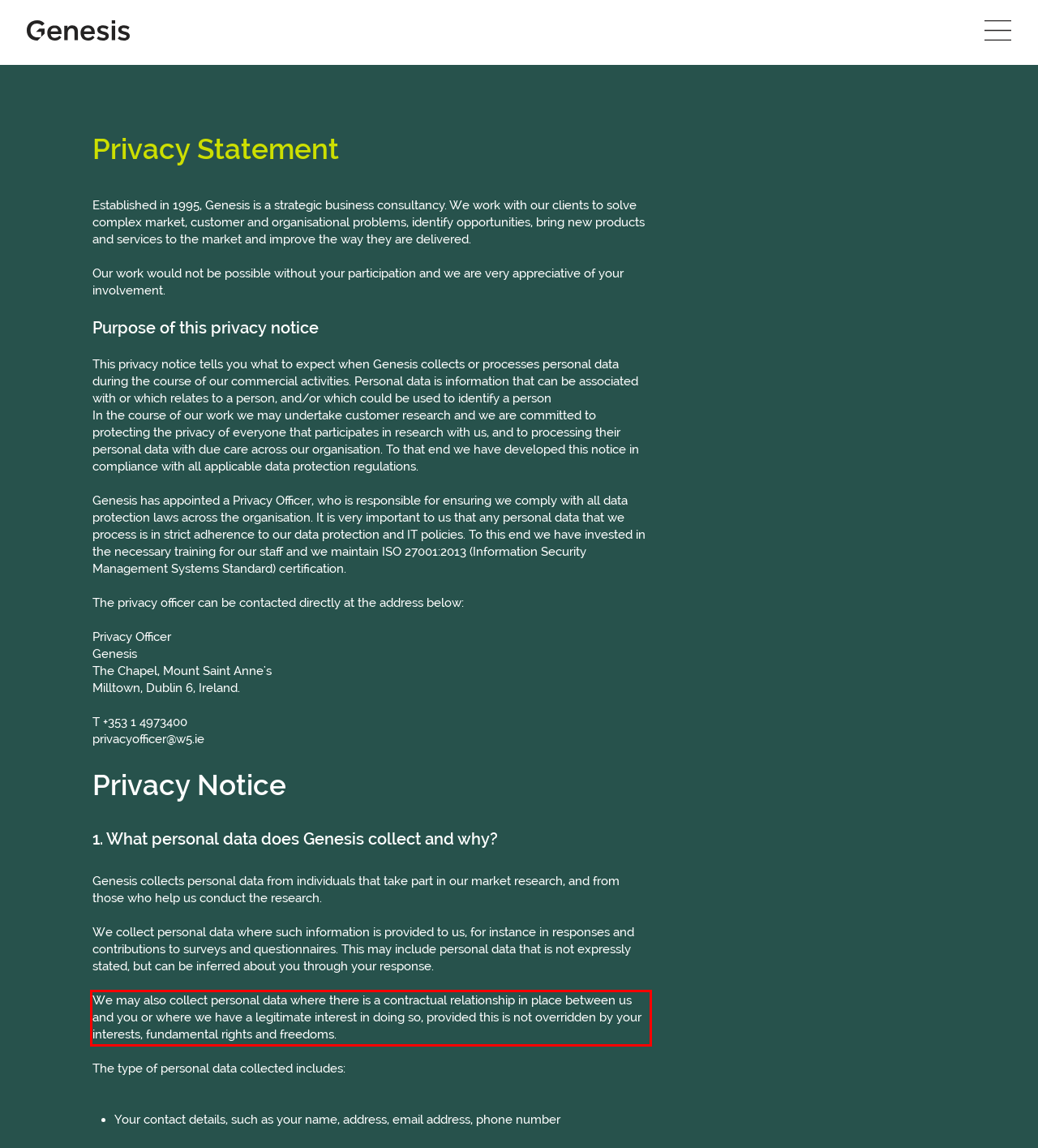Review the webpage screenshot provided, and perform OCR to extract the text from the red bounding box.

We may also collect personal data where there is a contractual relationship in place between us and you or where we have a legitimate interest in doing so, provided this is not overridden by your interests, fundamental rights and freedoms.